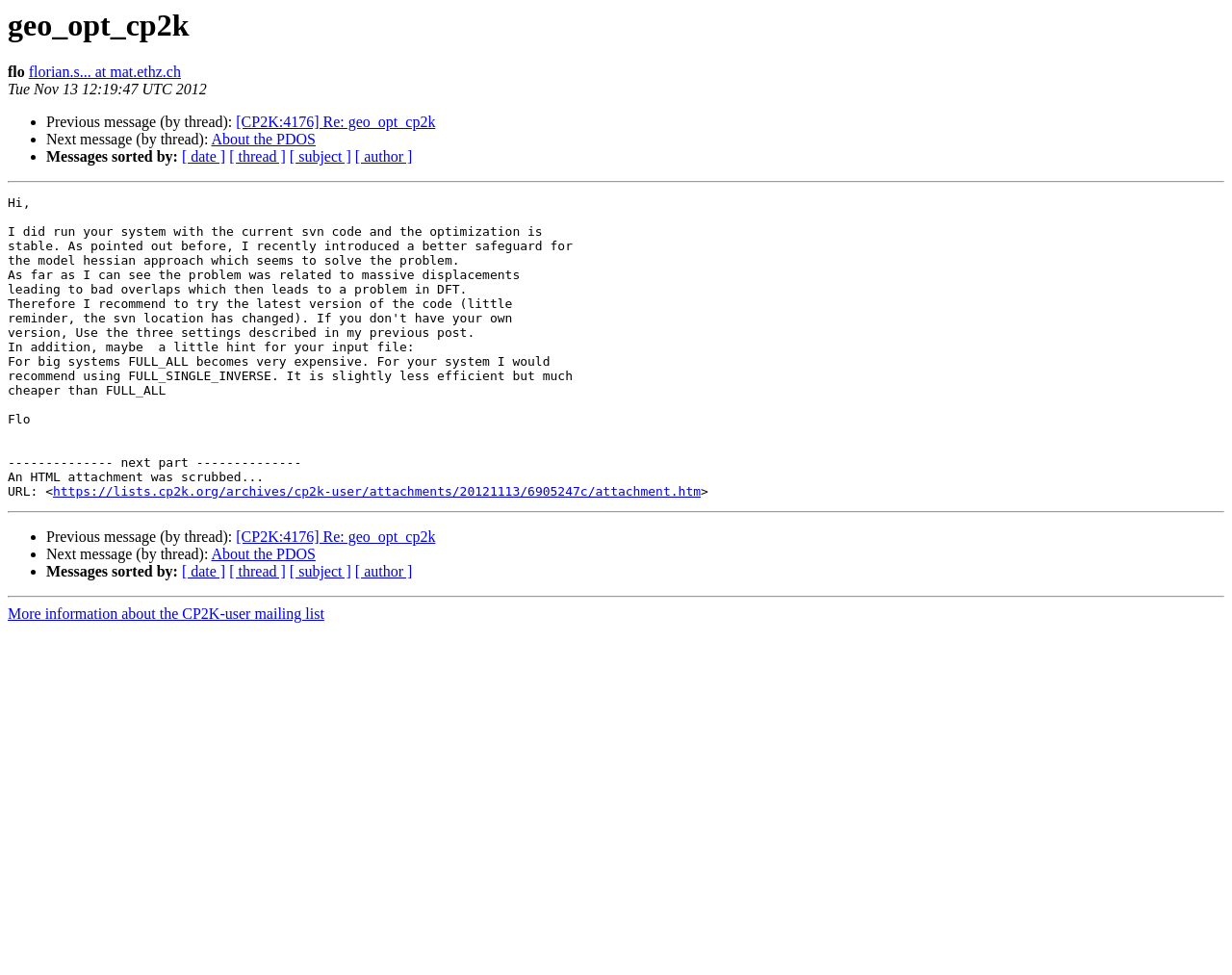What is the URL of the attachment?
Based on the image content, provide your answer in one word or a short phrase.

https://lists.cp2k.org/archives/cp2k-user/attachments/20121113/6905247c/attachment.htm